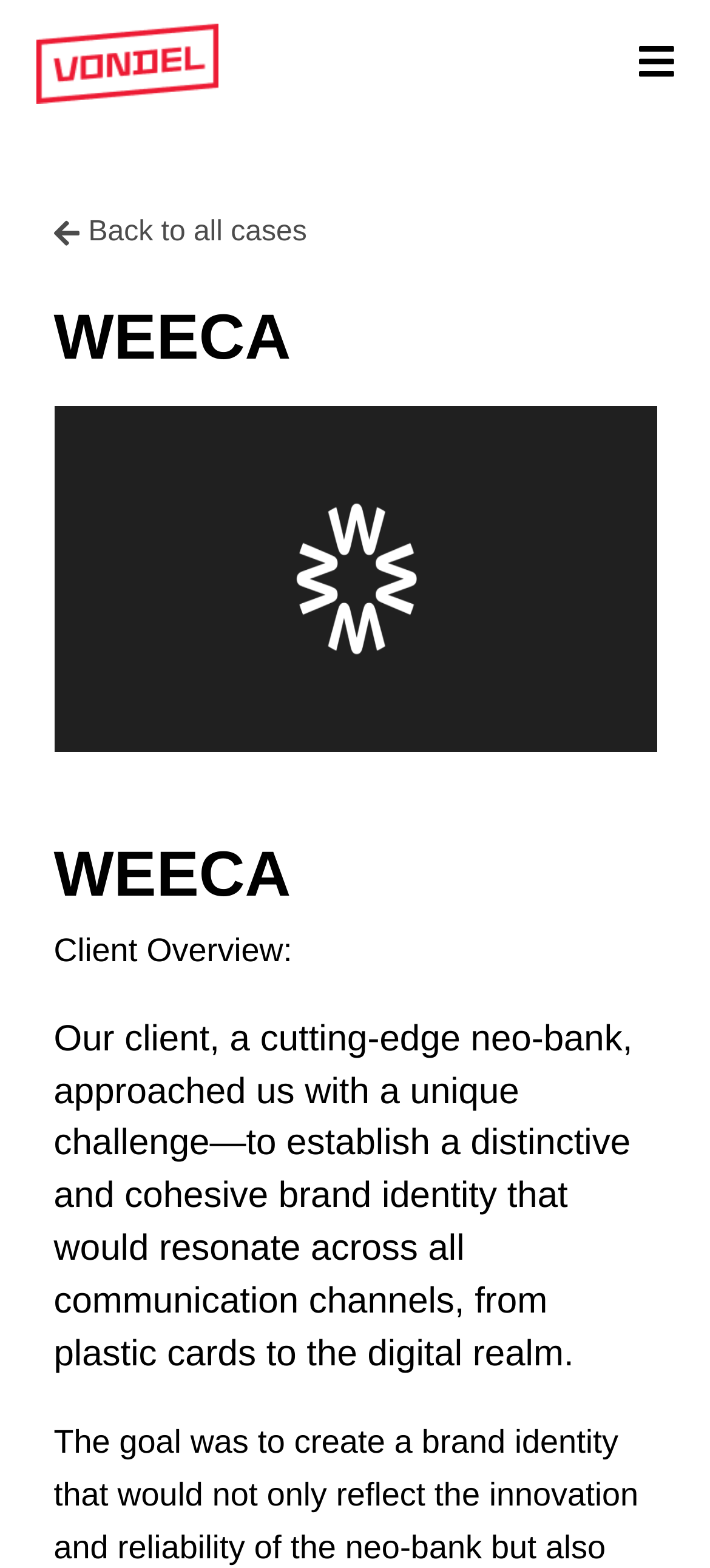What is the navigation option?
Please use the image to deliver a detailed and complete answer.

I identified the navigation option by looking at the button 'Back to all cases' which suggests a way to navigate to other cases.